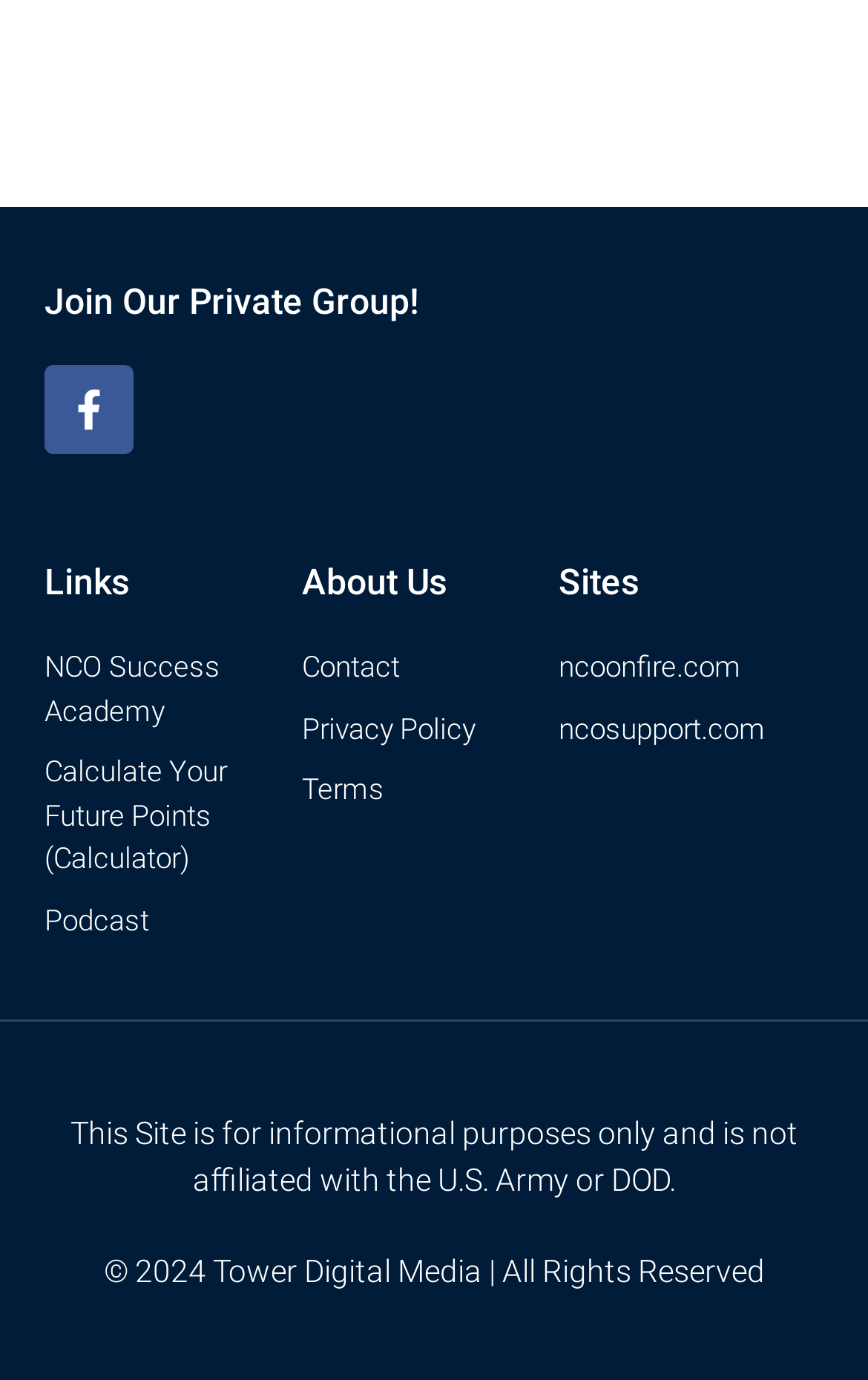Given the element description, predict the bounding box coordinates in the format (top-left x, top-left y, bottom-right x, bottom-right y). Make sure all values are between 0 and 1. Here is the element description: Calculate Your Future Points (Calculator)

[0.051, 0.544, 0.347, 0.638]